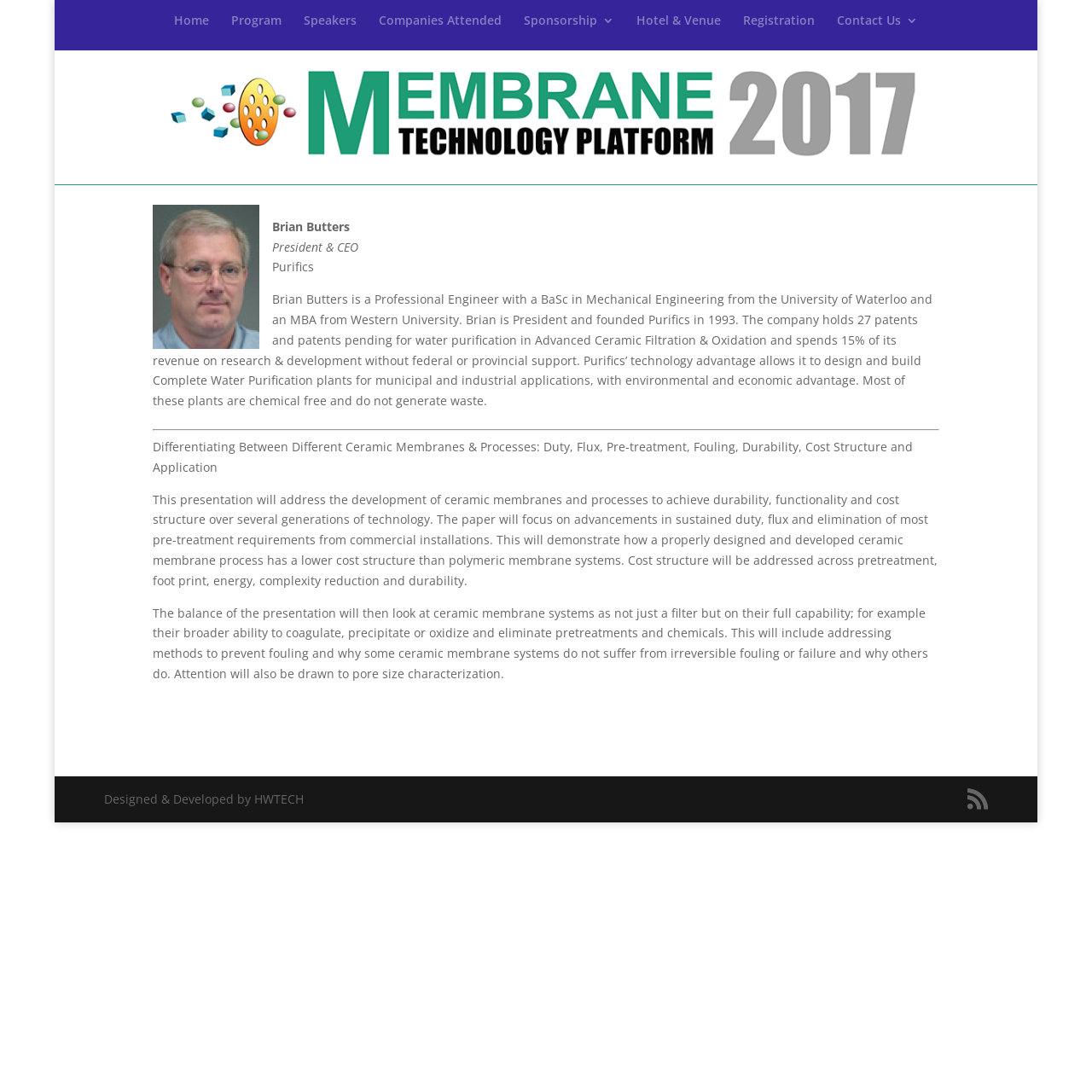Find and indicate the bounding box coordinates of the region you should select to follow the given instruction: "Register for the event".

[0.68, 0.013, 0.746, 0.046]